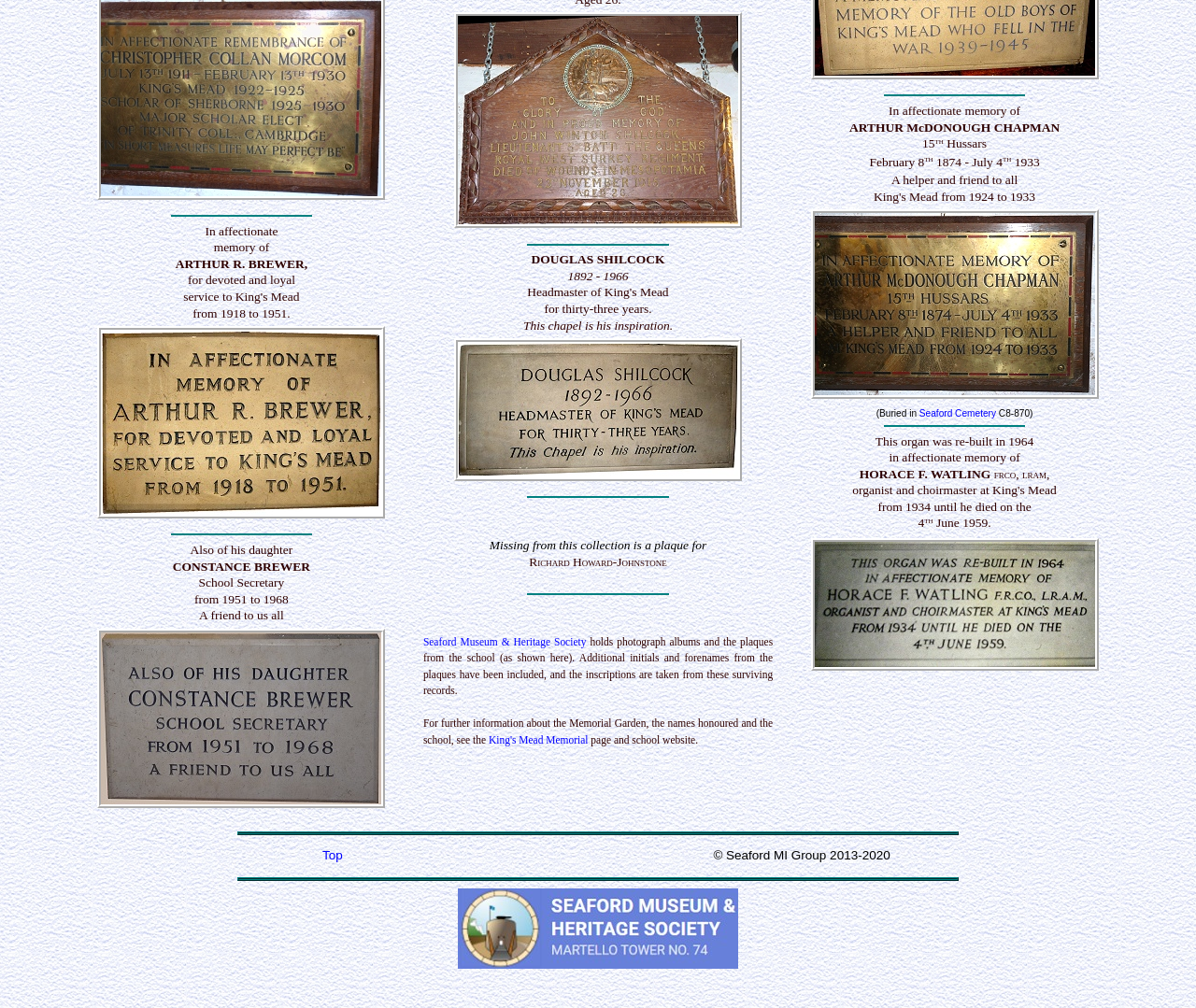Identify the bounding box for the described UI element: "parent_node: King's Mead School Memorials".

[0.383, 0.948, 0.617, 0.963]